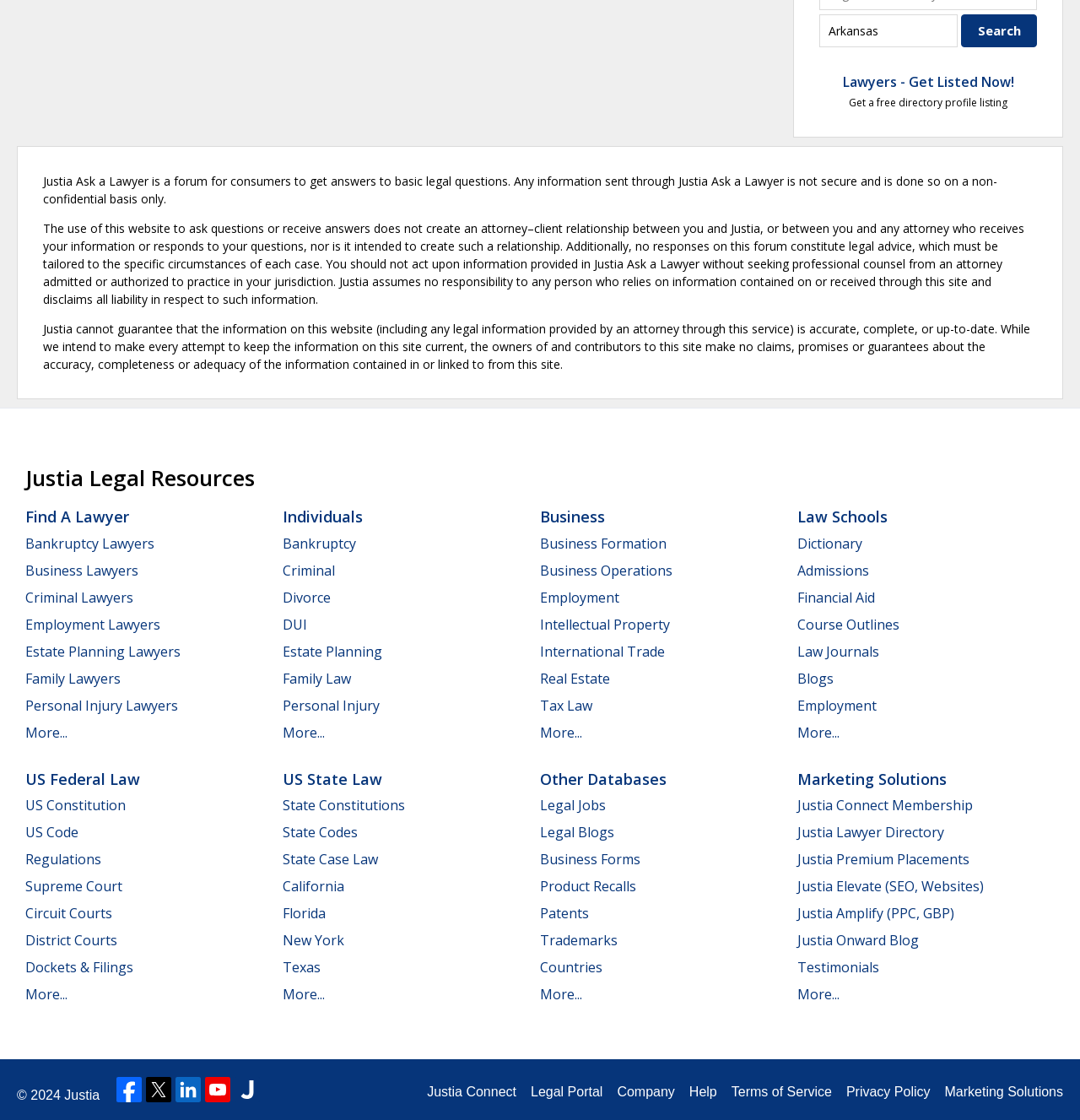Determine the bounding box coordinates of the area to click in order to meet this instruction: "Get free meal plans".

None